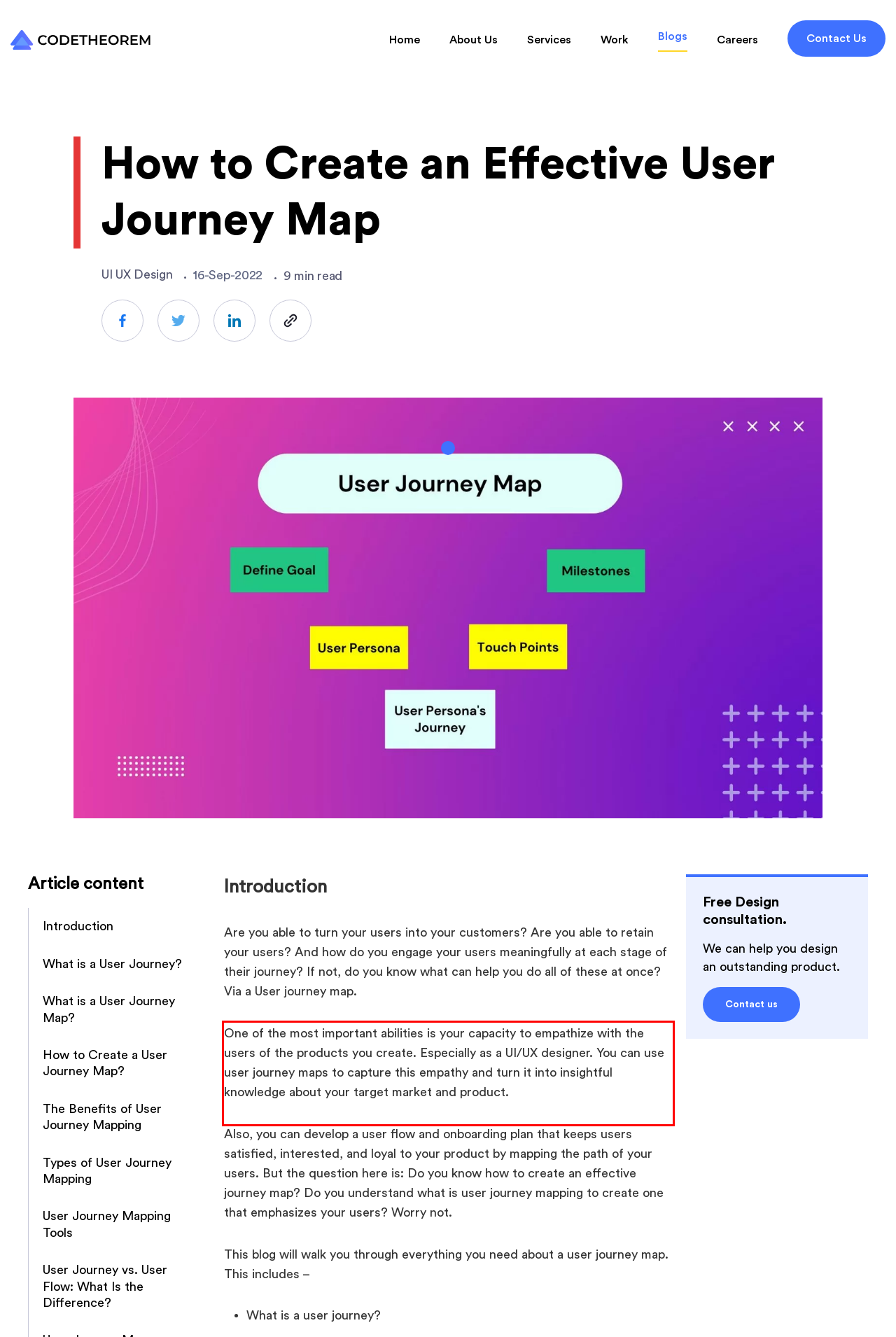You have a screenshot of a webpage with a red bounding box. Identify and extract the text content located inside the red bounding box.

One of the most important abilities is your capacity to empathize with the users of the products you create. Especially as a UI/UX designer. You can use user journey maps to capture this empathy and turn it into insightful knowledge about your target market and product.